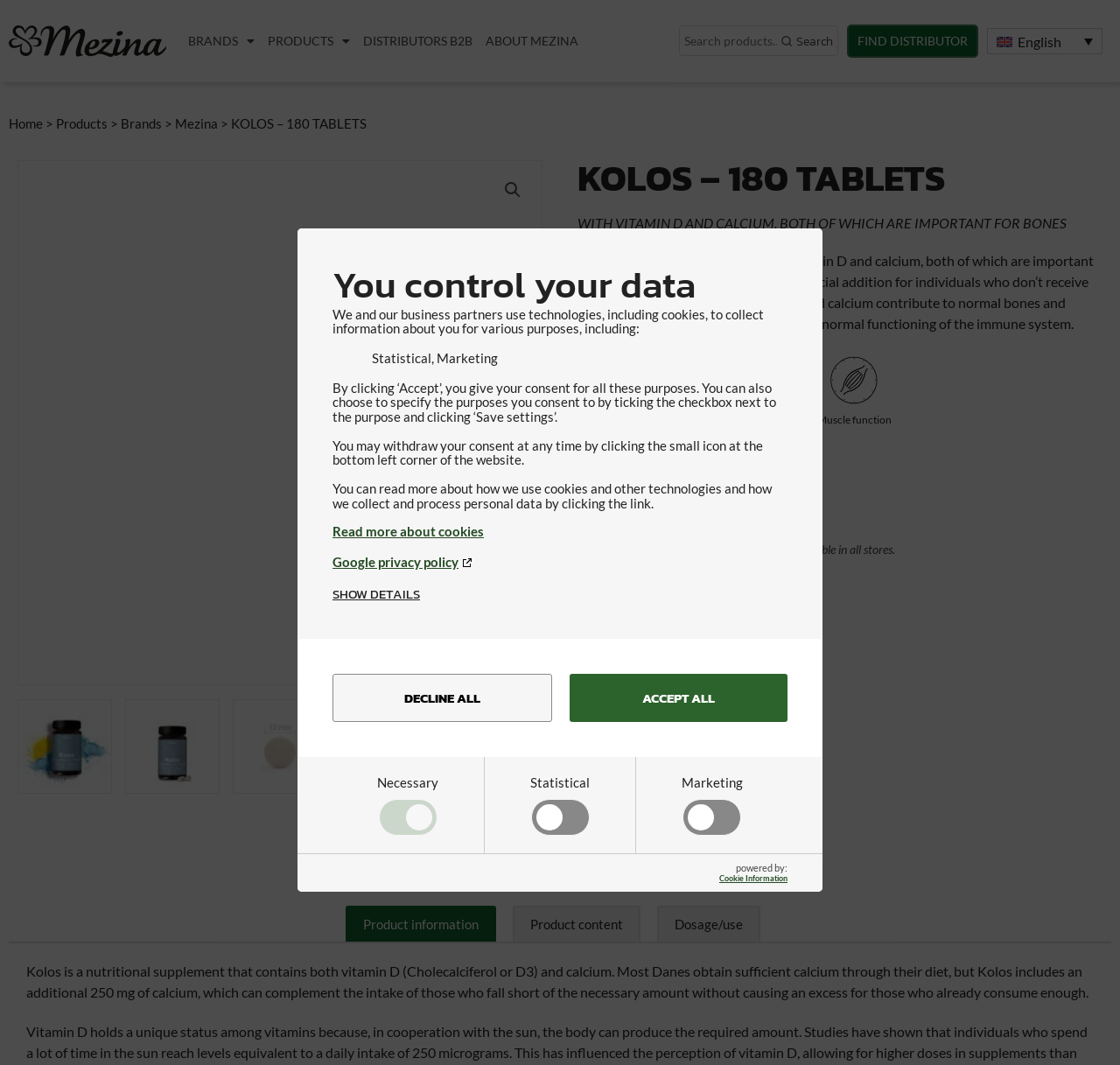Please identify the bounding box coordinates of the clickable region that I should interact with to perform the following instruction: "Click on the Brands menu". The coordinates should be expressed as four float numbers between 0 and 1, i.e., [left, top, right, bottom].

[0.168, 0.016, 0.227, 0.061]